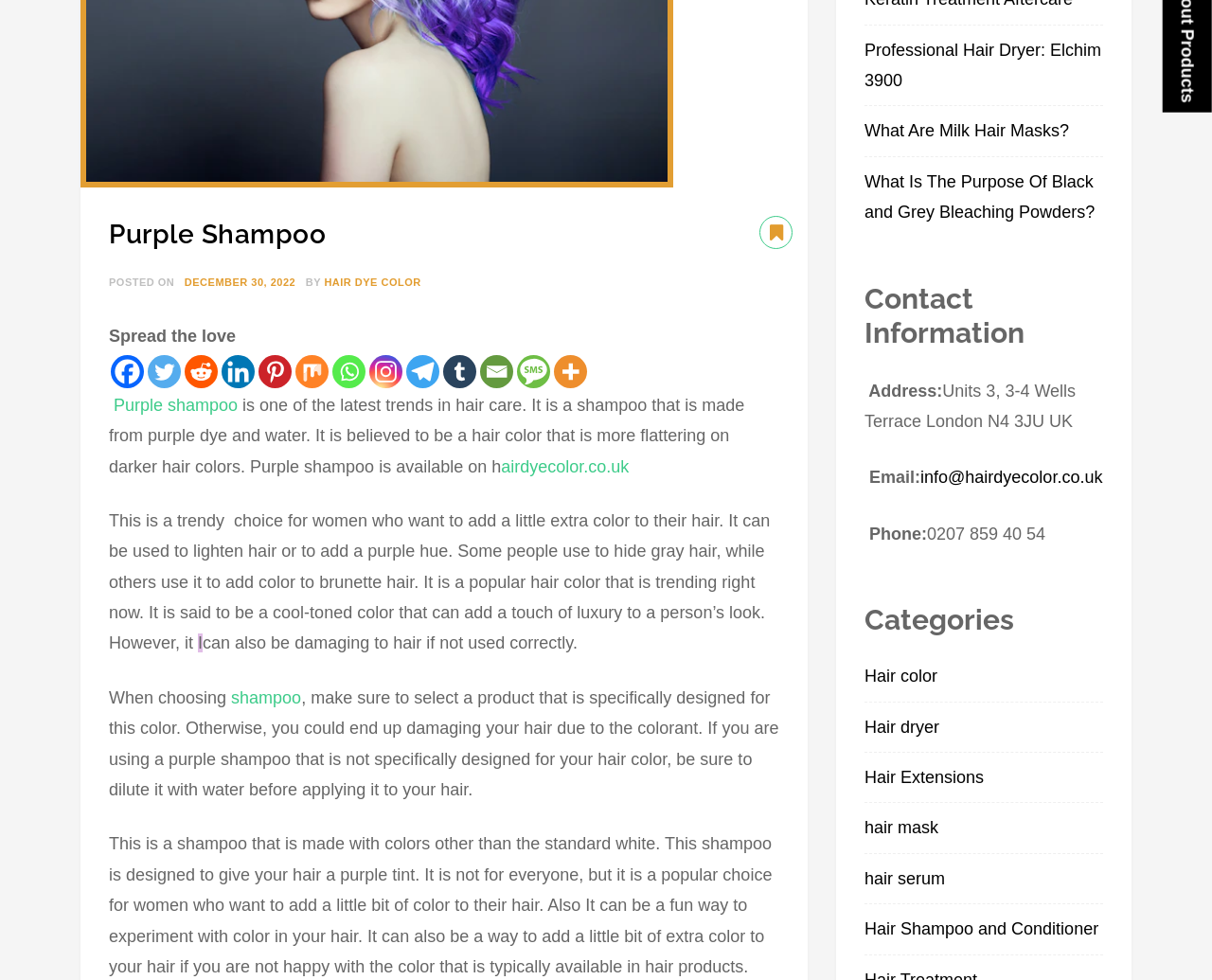Locate the bounding box of the UI element described by: "What Are Milk Hair Masks?" in the given webpage screenshot.

[0.713, 0.109, 0.91, 0.16]